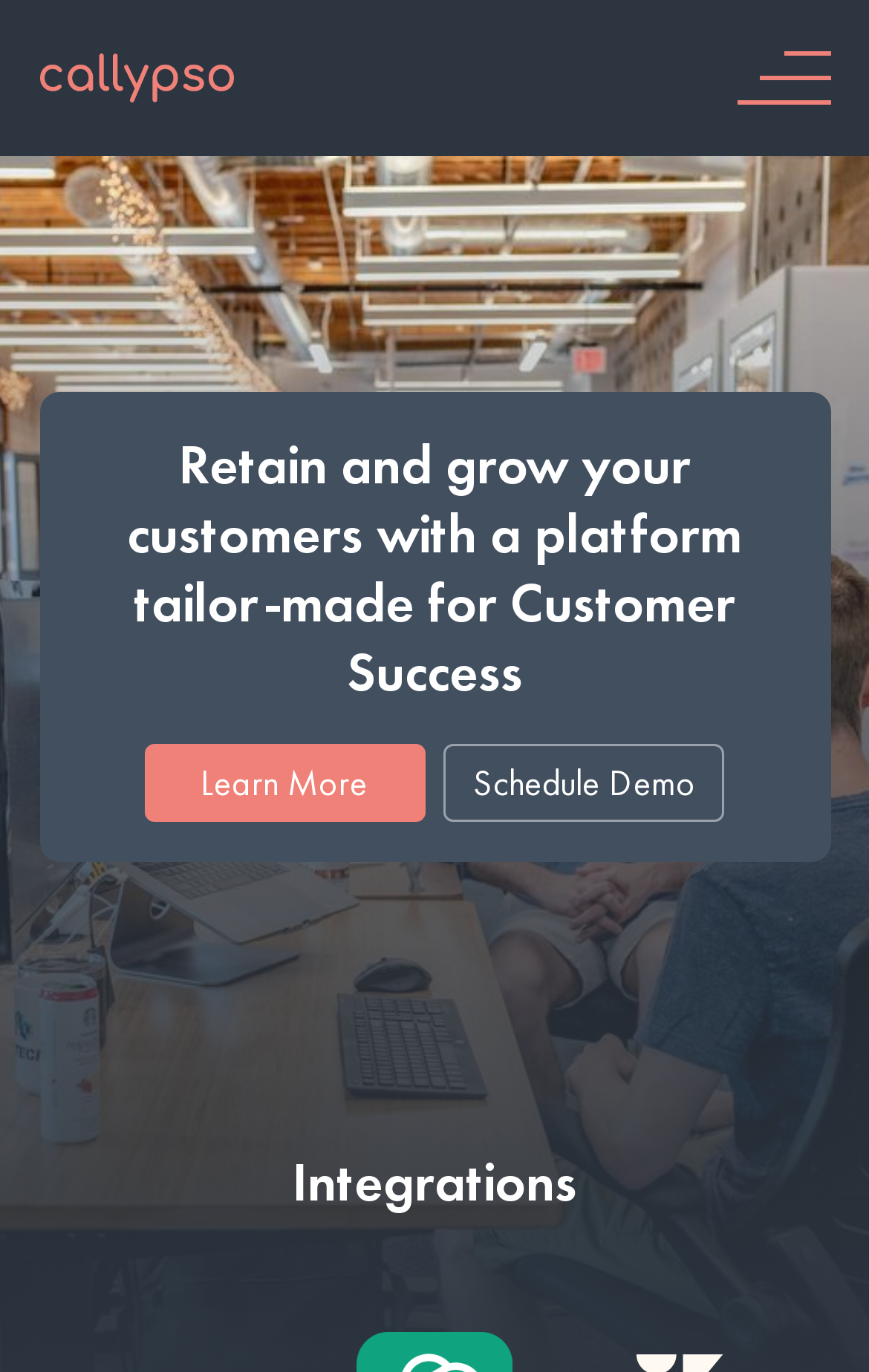Provide the bounding box coordinates for the UI element described in this sentence: "Schedule Demo". The coordinates should be four float values between 0 and 1, i.e., [left, top, right, bottom].

[0.511, 0.543, 0.834, 0.6]